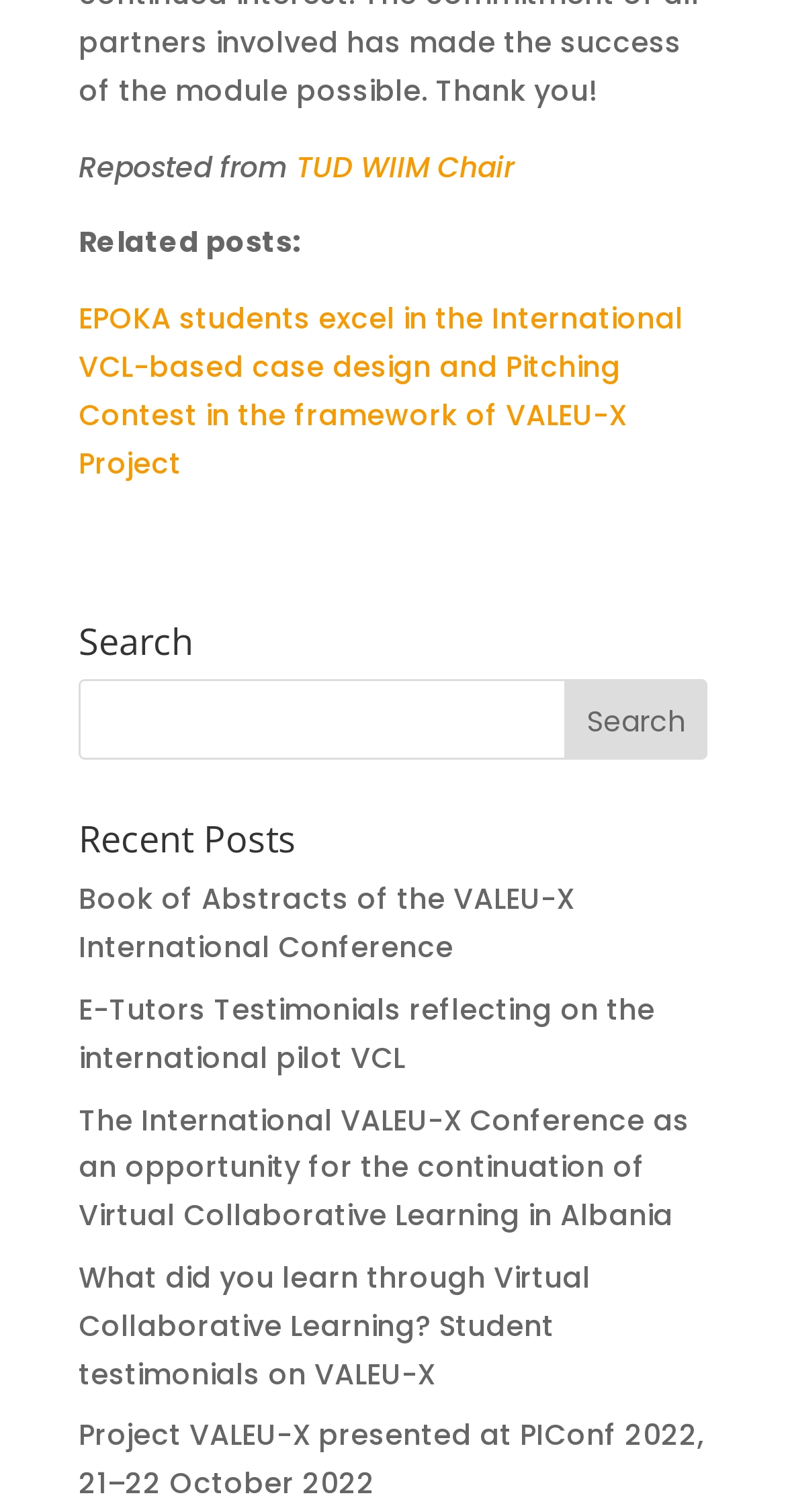Ascertain the bounding box coordinates for the UI element detailed here: "Home". The coordinates should be provided as [left, top, right, bottom] with each value being a float between 0 and 1.

None